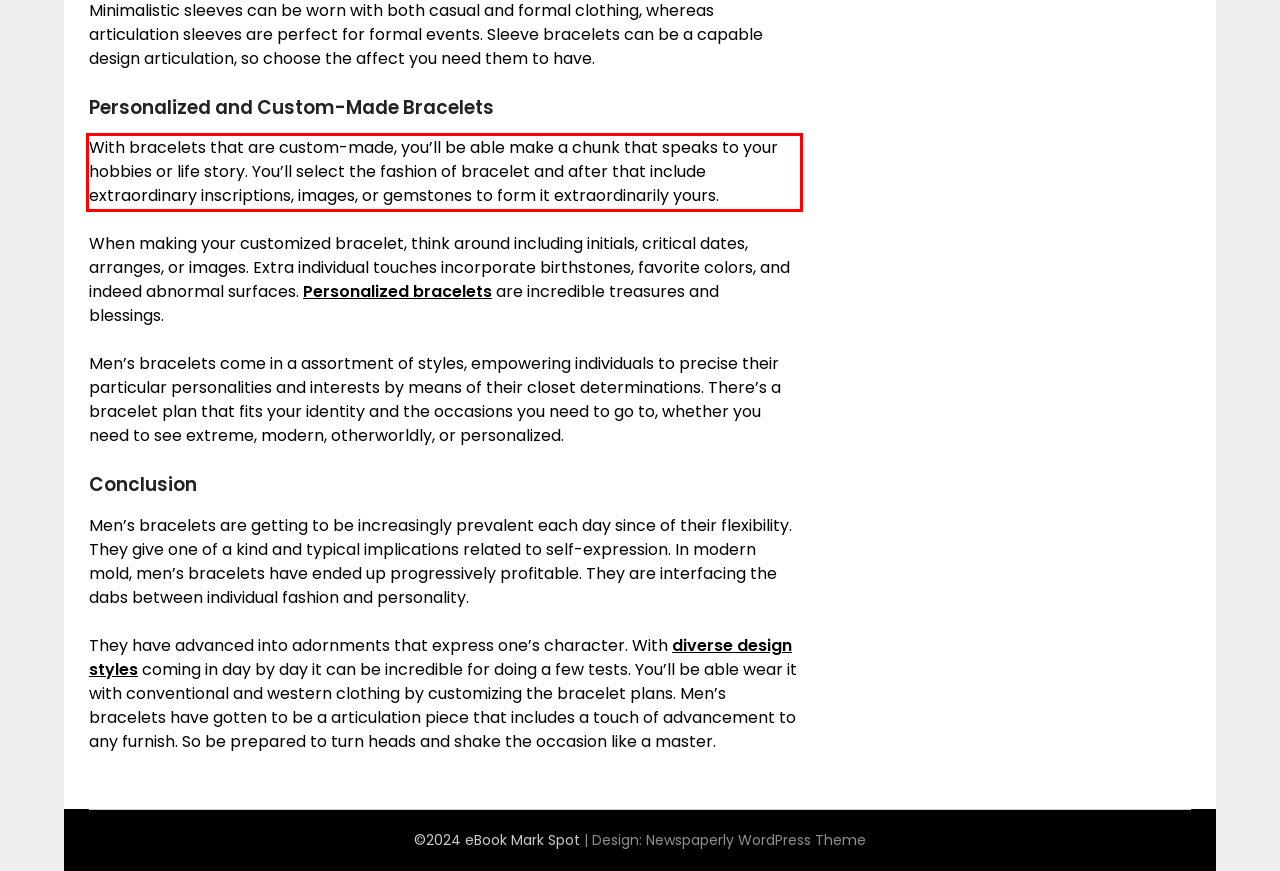There is a screenshot of a webpage with a red bounding box around a UI element. Please use OCR to extract the text within the red bounding box.

With bracelets that are custom-made, you’ll be able make a chunk that speaks to your hobbies or life story. You’ll select the fashion of bracelet and after that include extraordinary inscriptions, images, or gemstones to form it extraordinarily yours.